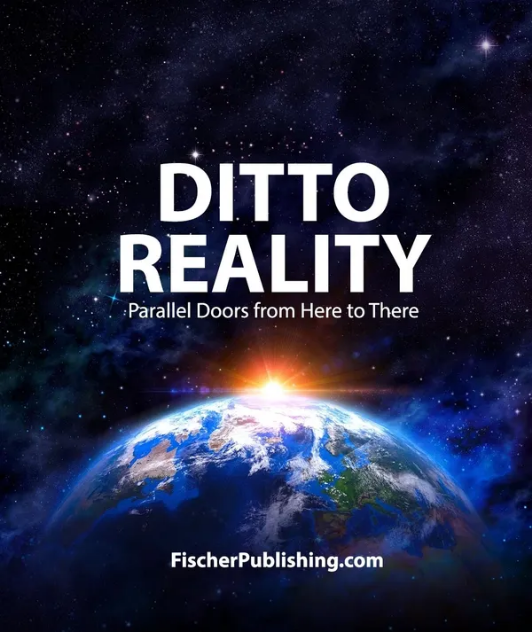Respond to the question below with a single word or phrase:
What is the source of the imaginative concept presented in the image?

Fischer Publishing